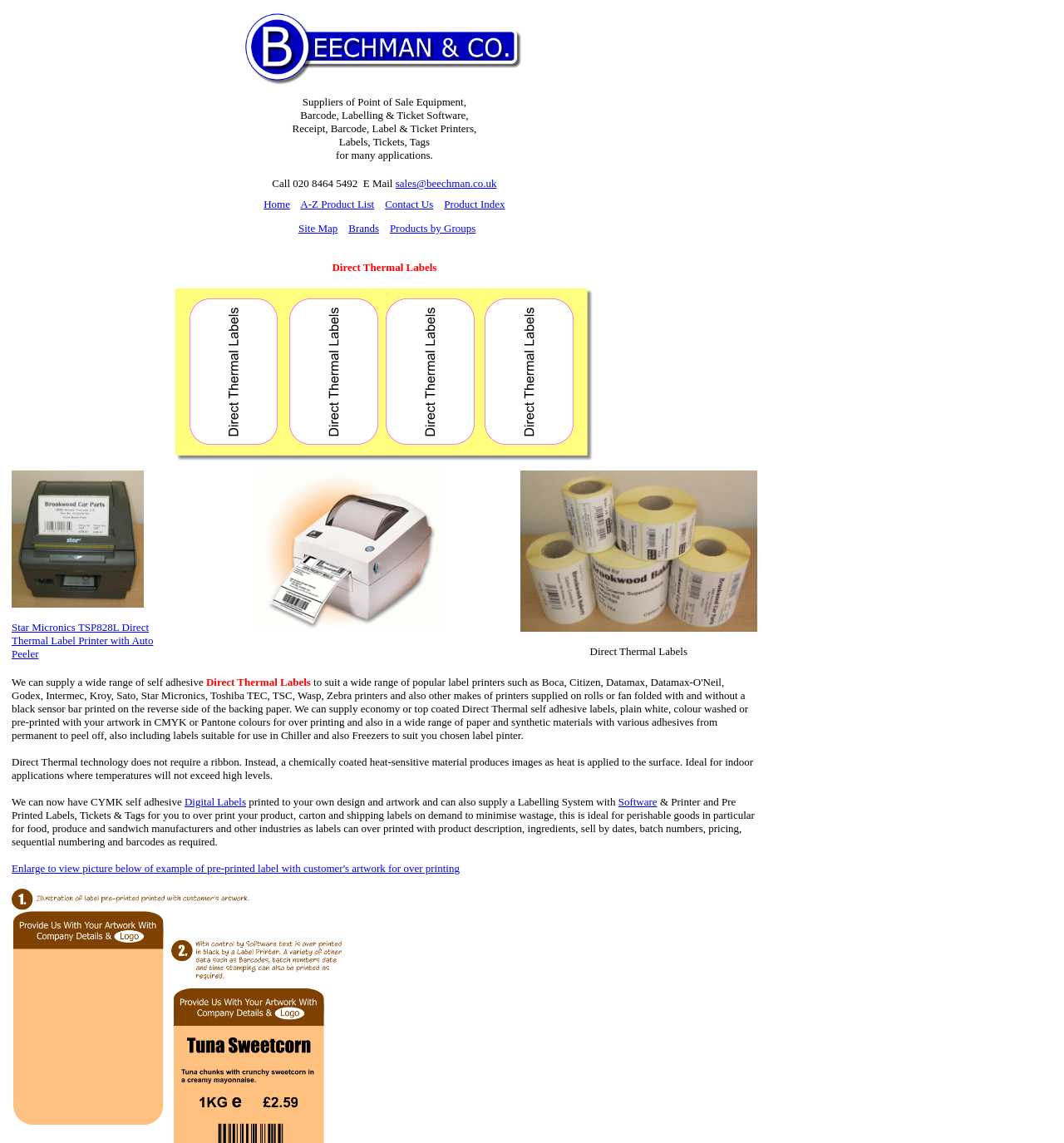Please provide the bounding box coordinates for the element that needs to be clicked to perform the instruction: "Contact us through email". The coordinates must consist of four float numbers between 0 and 1, formatted as [left, top, right, bottom].

[0.372, 0.153, 0.467, 0.166]